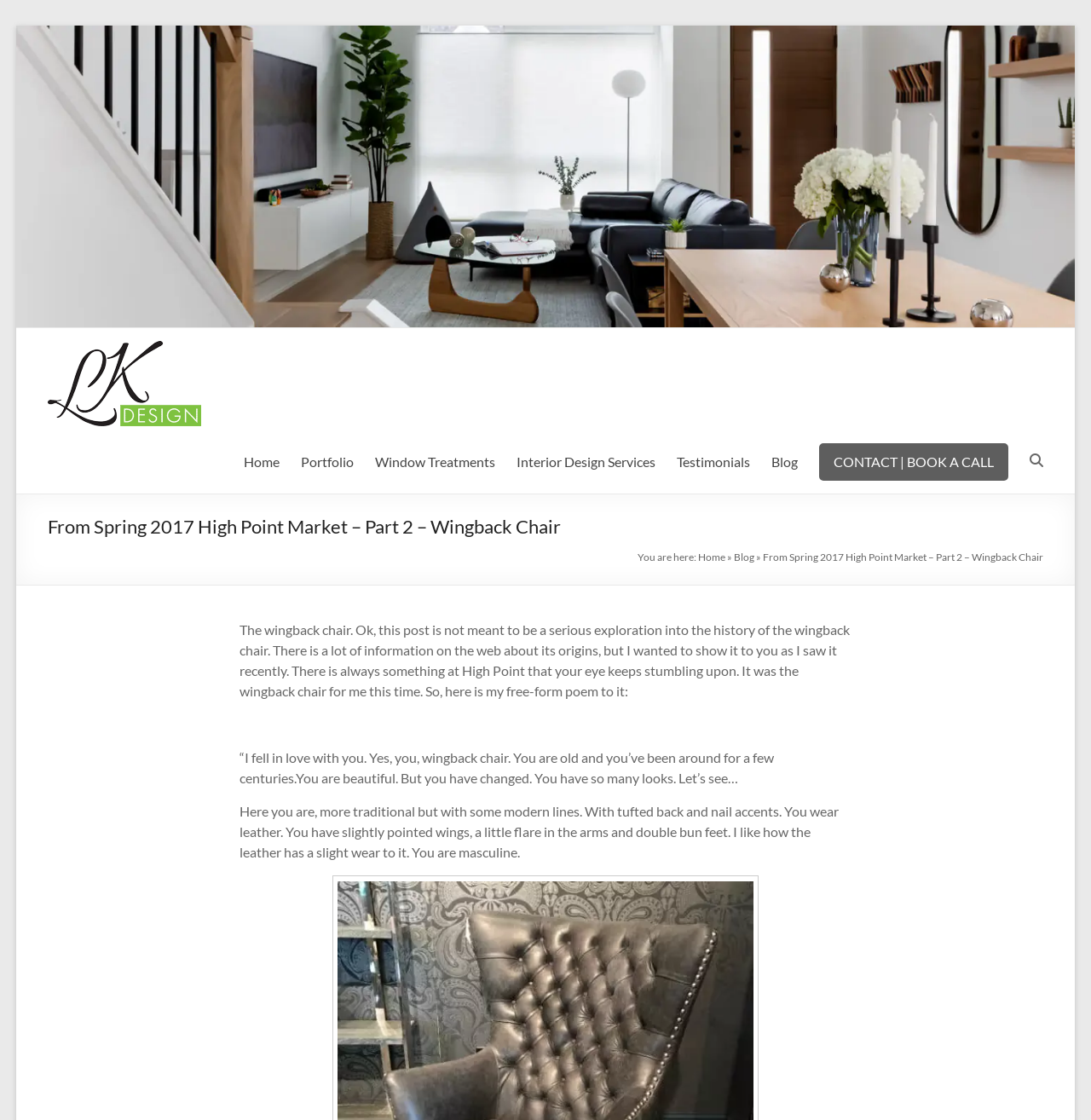Could you indicate the bounding box coordinates of the region to click in order to complete this instruction: "Contact or book a call".

[0.75, 0.396, 0.924, 0.429]